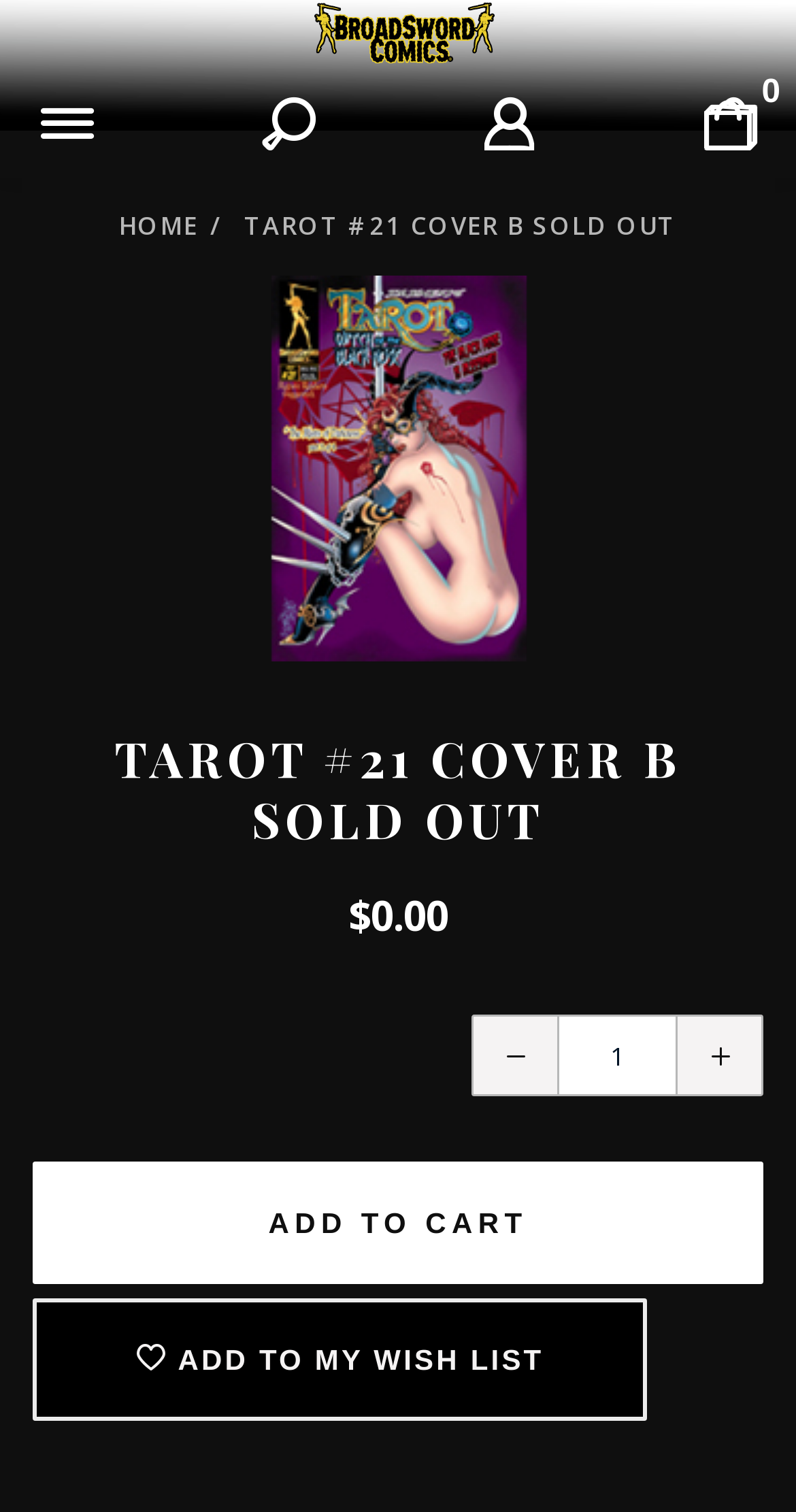Bounding box coordinates must be specified in the format (top-left x, top-left y, bottom-right x, bottom-right y). All values should be floating point numbers between 0 and 1. What are the bounding box coordinates of the UI element described as: Add To My Wish List

[0.041, 0.859, 0.814, 0.94]